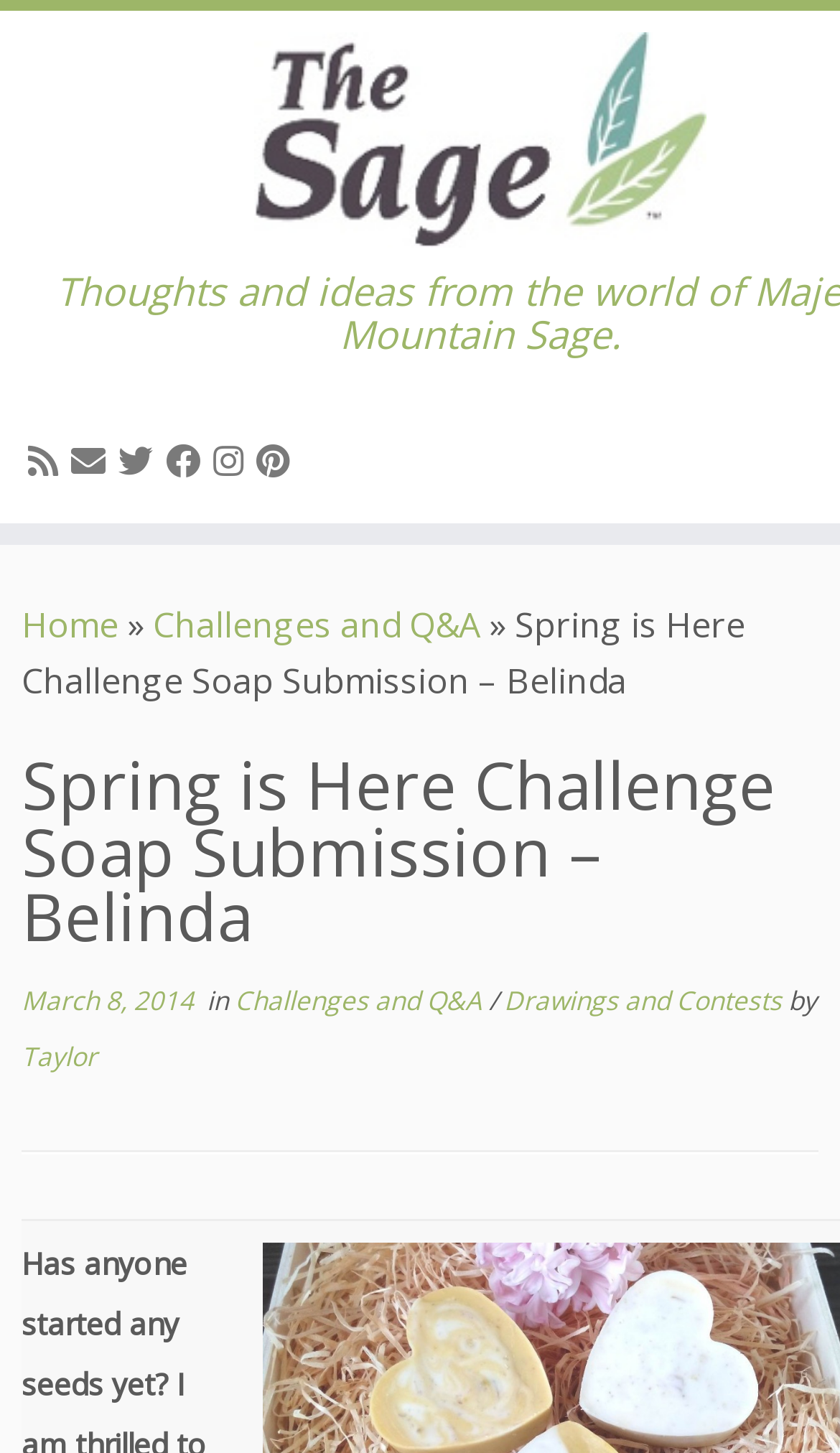Identify the bounding box coordinates for the element you need to click to achieve the following task: "Click the 'Home' link". Provide the bounding box coordinates as four float numbers between 0 and 1, in the form [left, top, right, bottom].

[0.026, 0.414, 0.141, 0.446]